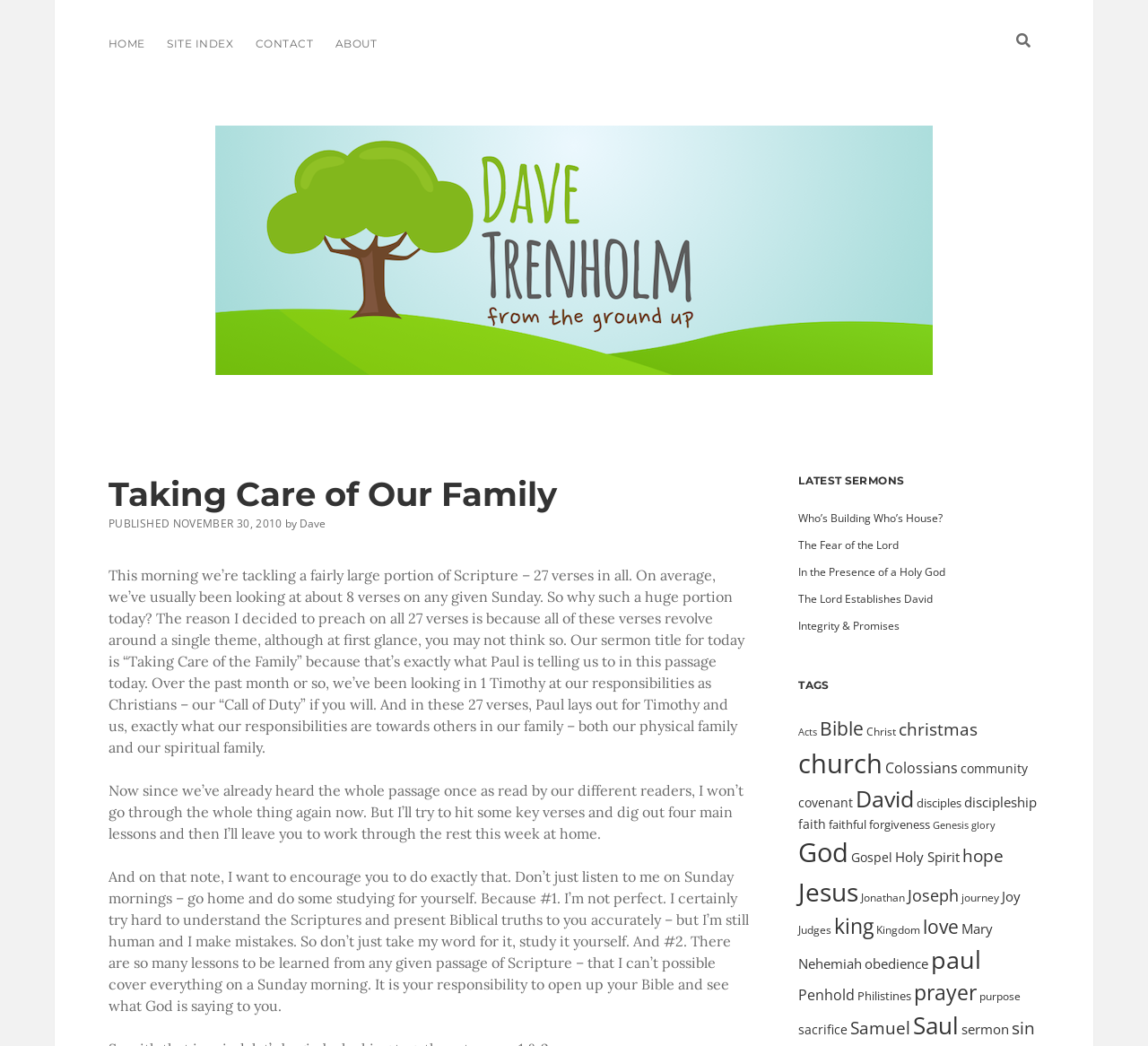Please locate the bounding box coordinates of the region I need to click to follow this instruction: "Read the latest sermon 'Who’s Building Who’s House?'".

[0.695, 0.488, 0.821, 0.503]